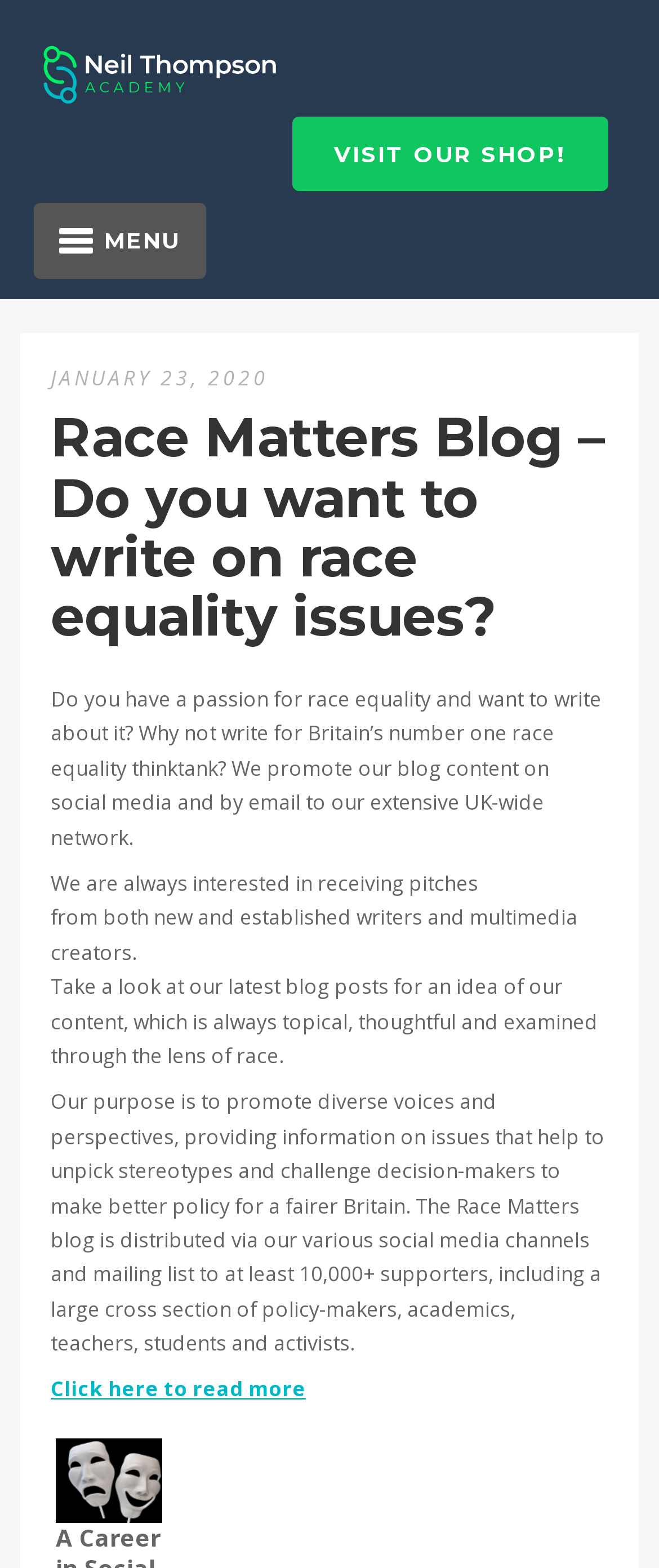Using a single word or phrase, answer the following question: 
What is the name of the academy?

The Neil Thompson Academy